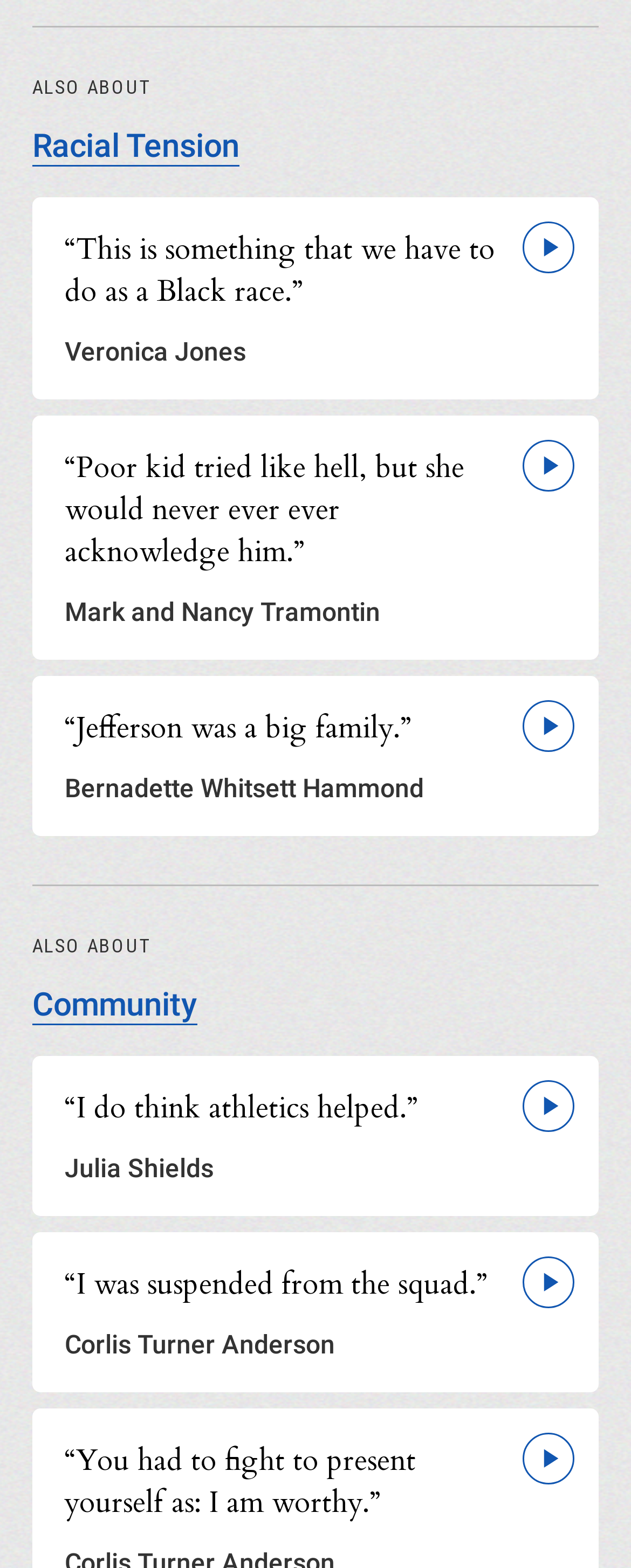Please find the bounding box coordinates of the element that must be clicked to perform the given instruction: "View August 2023". The coordinates should be four float numbers from 0 to 1, i.e., [left, top, right, bottom].

None